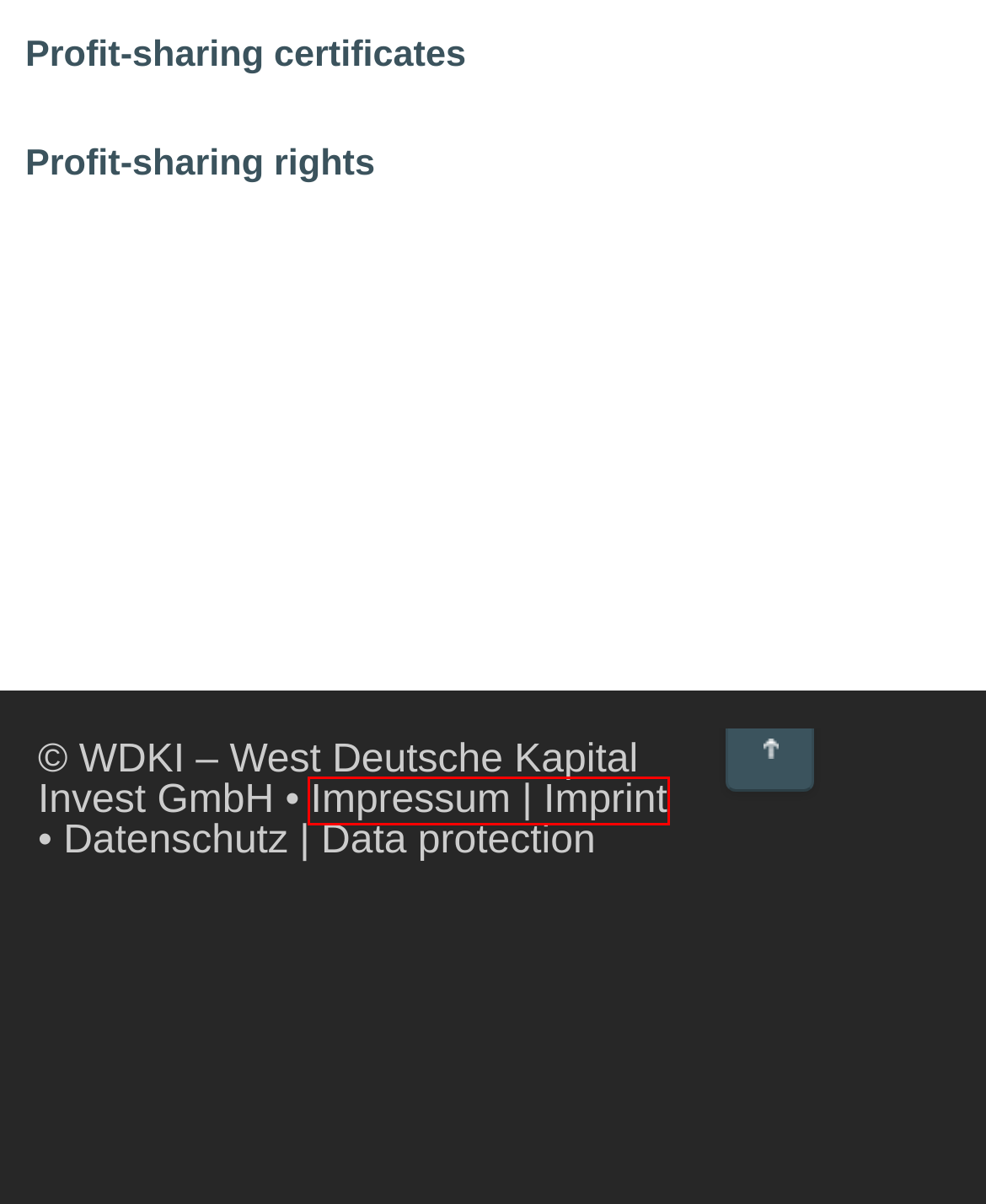You are given a screenshot of a webpage with a red bounding box around an element. Choose the most fitting webpage description for the page that appears after clicking the element within the red bounding box. Here are the candidates:
A. HOME - WDKI – West Deutsche Kapital Invest - A strong financial partnership
B. PROFIT-SHARING CERTIFICATES - WDKI – West Deutsche Kapital Invest
C. JOBS - WDKI – West Deutsche Kapital Invest
D. COMPANY - WDKI – West Deutsche Kapital Invest
E. IMPRESSUM | IMPRINT - WDKI – West Deutsche Kapital Invest
F. HOME - WDKI – West Deutsche Kapital Invest
G. PROJECTS - WDKI – West Deutsche Kapital Invest
H. CONTACT - WDKI – West Deutsche Kapital Invest

E